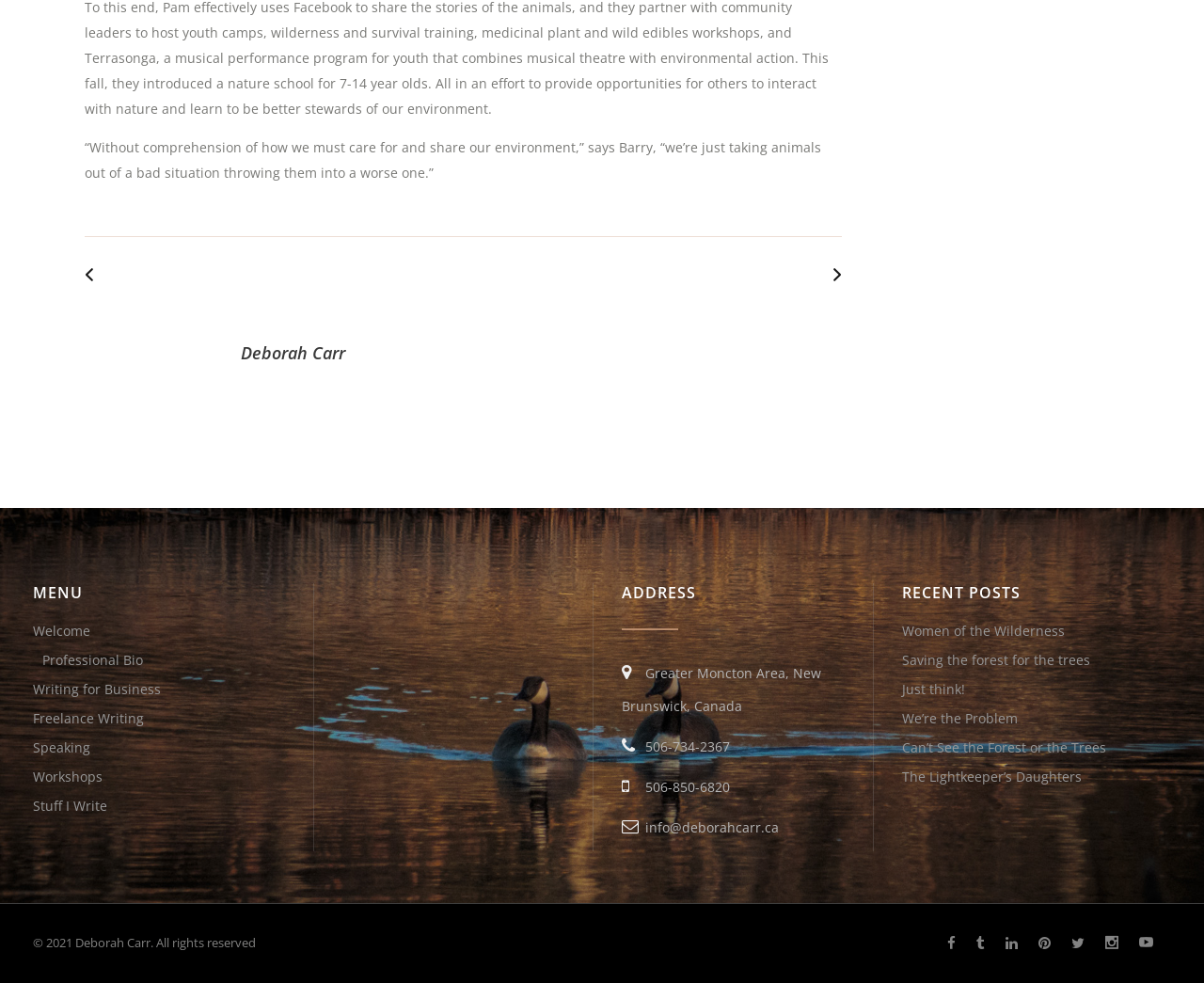Reply to the question with a single word or phrase:
What is the profession of Deborah Carr?

Writer